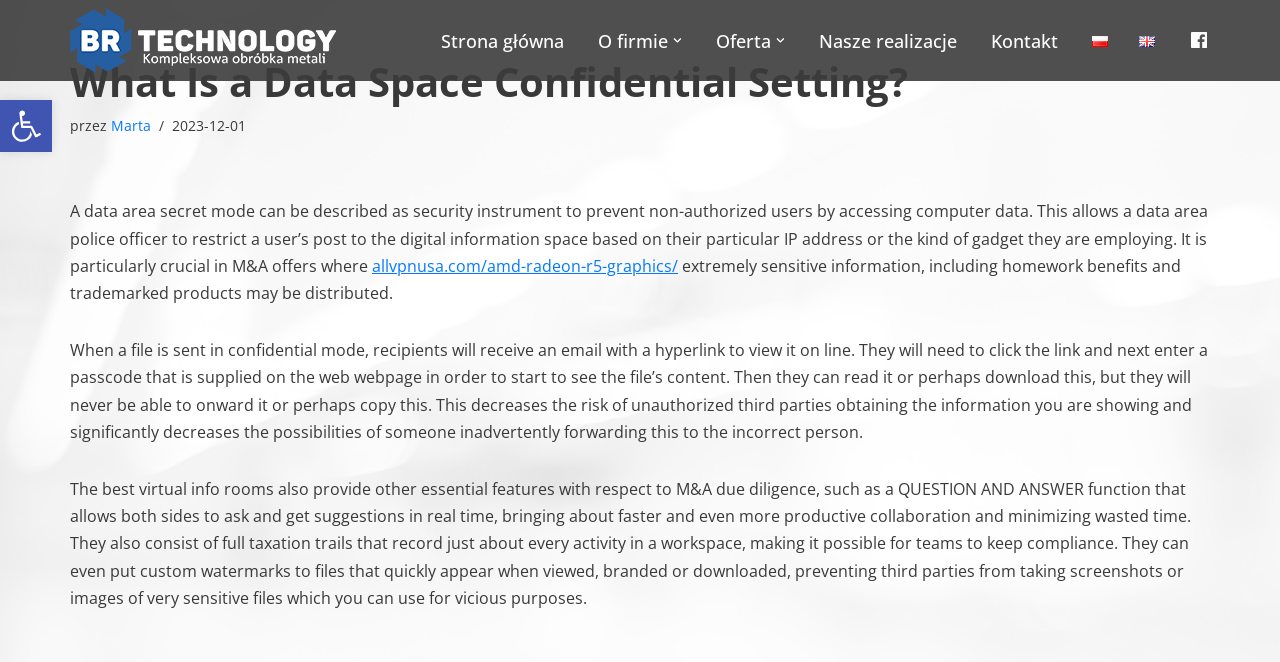Identify the coordinates of the bounding box for the element that must be clicked to accomplish the instruction: "Read about the company".

[0.468, 0.014, 0.522, 0.108]